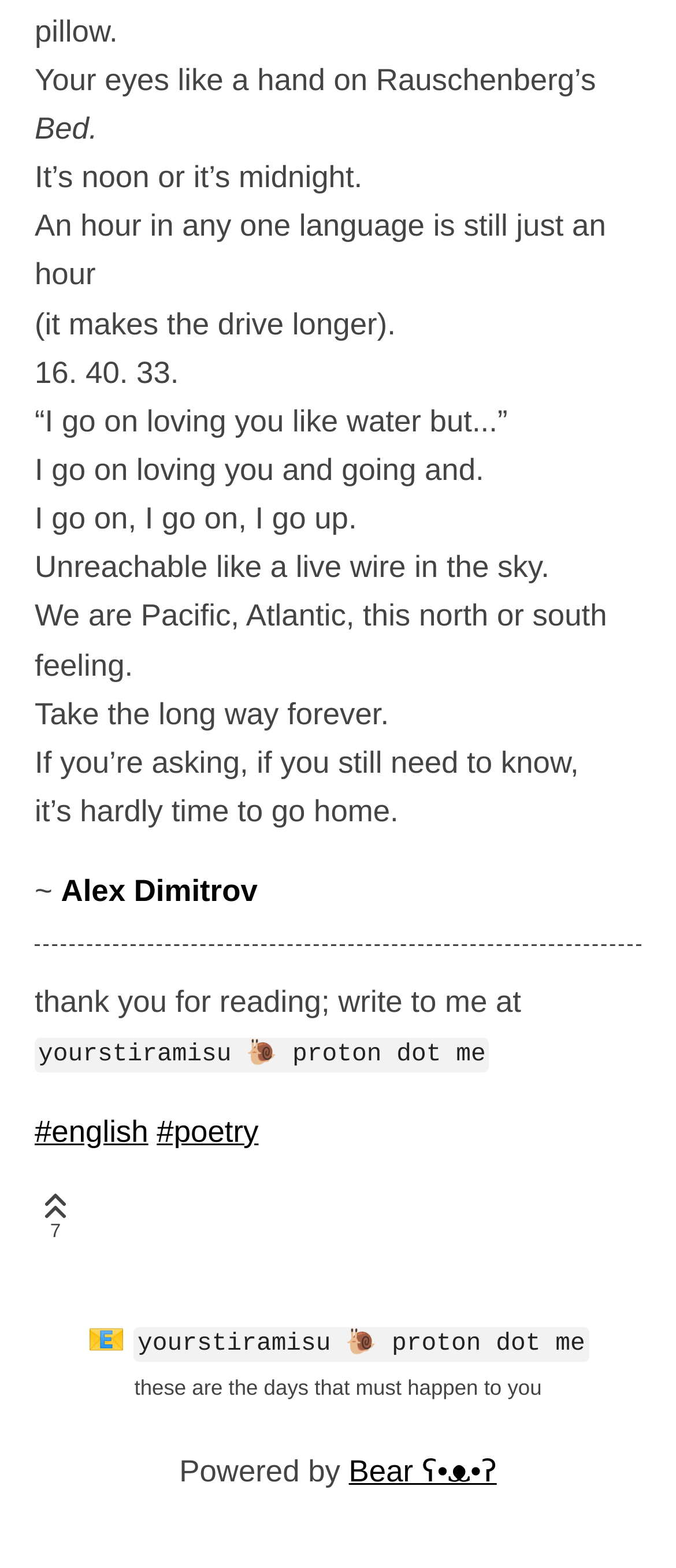Find the bounding box coordinates for the HTML element described in this sentence: "Bear ʕ•ᴥ•ʔ". Provide the coordinates as four float numbers between 0 and 1, in the format [left, top, right, bottom].

[0.516, 0.925, 0.735, 0.947]